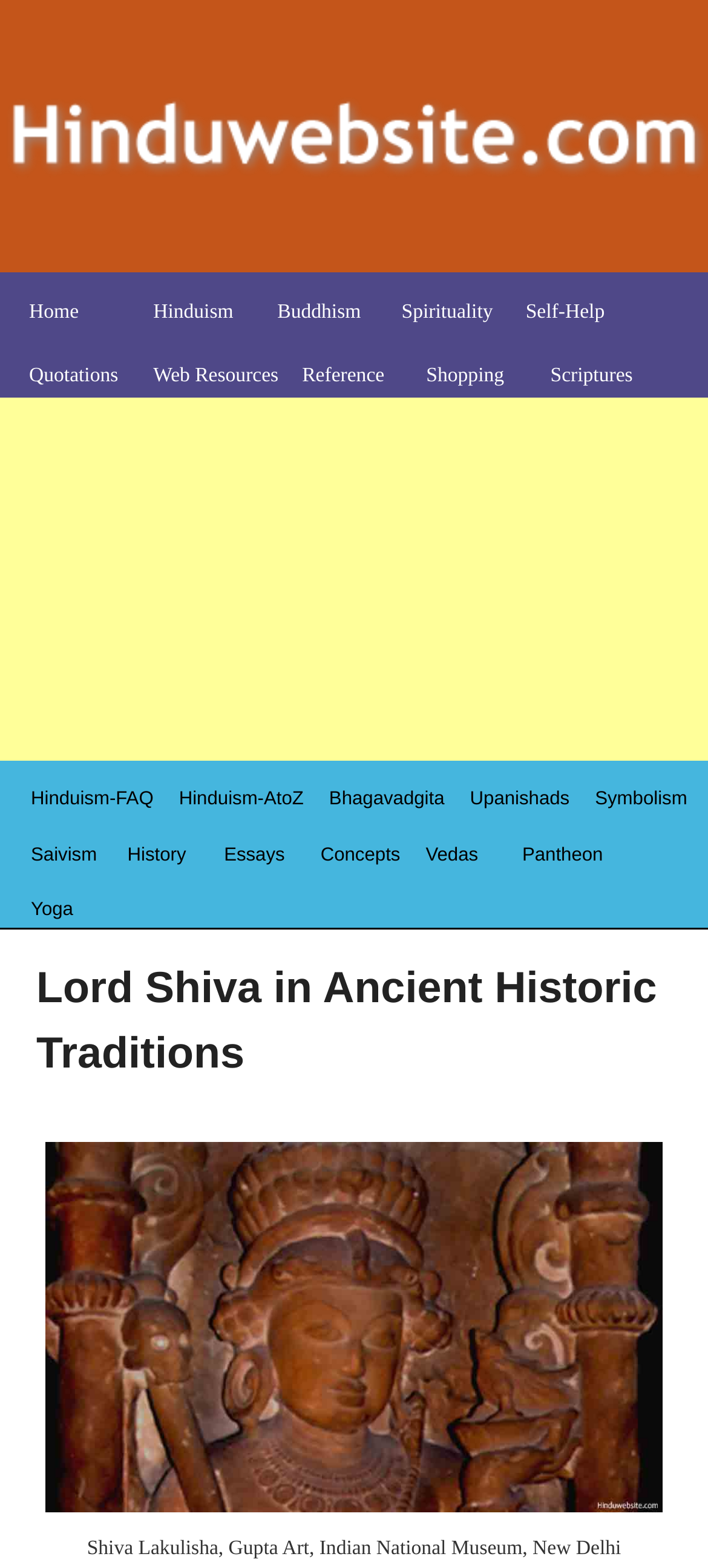Please indicate the bounding box coordinates for the clickable area to complete the following task: "learn about Hinduism". The coordinates should be specified as four float numbers between 0 and 1, i.e., [left, top, right, bottom].

[0.216, 0.192, 0.33, 0.206]